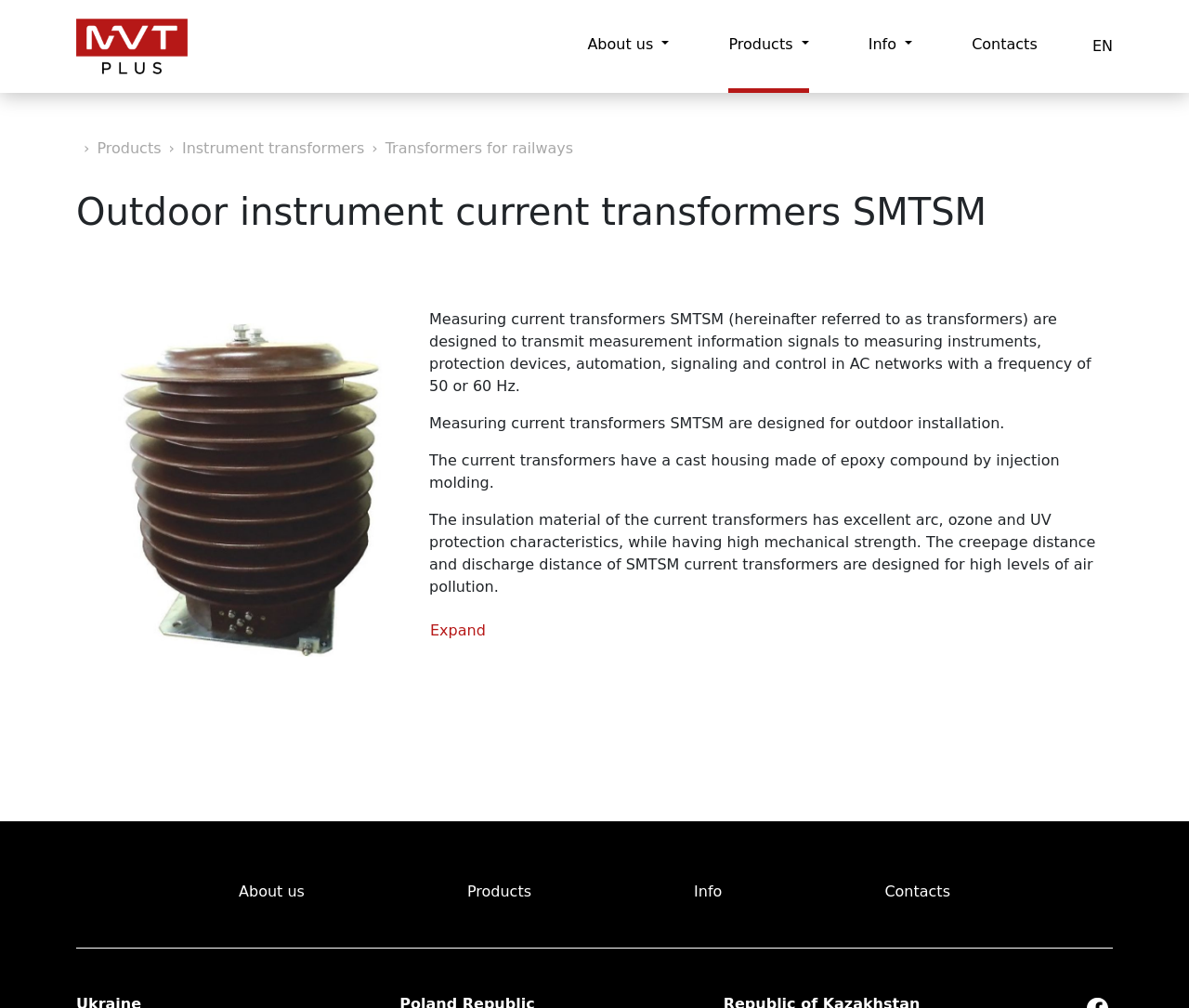Identify the bounding box coordinates of the clickable section necessary to follow the following instruction: "Read more about outdoor instrument current transformers". The coordinates should be presented as four float numbers from 0 to 1, i.e., [left, top, right, bottom].

[0.064, 0.306, 0.342, 0.666]